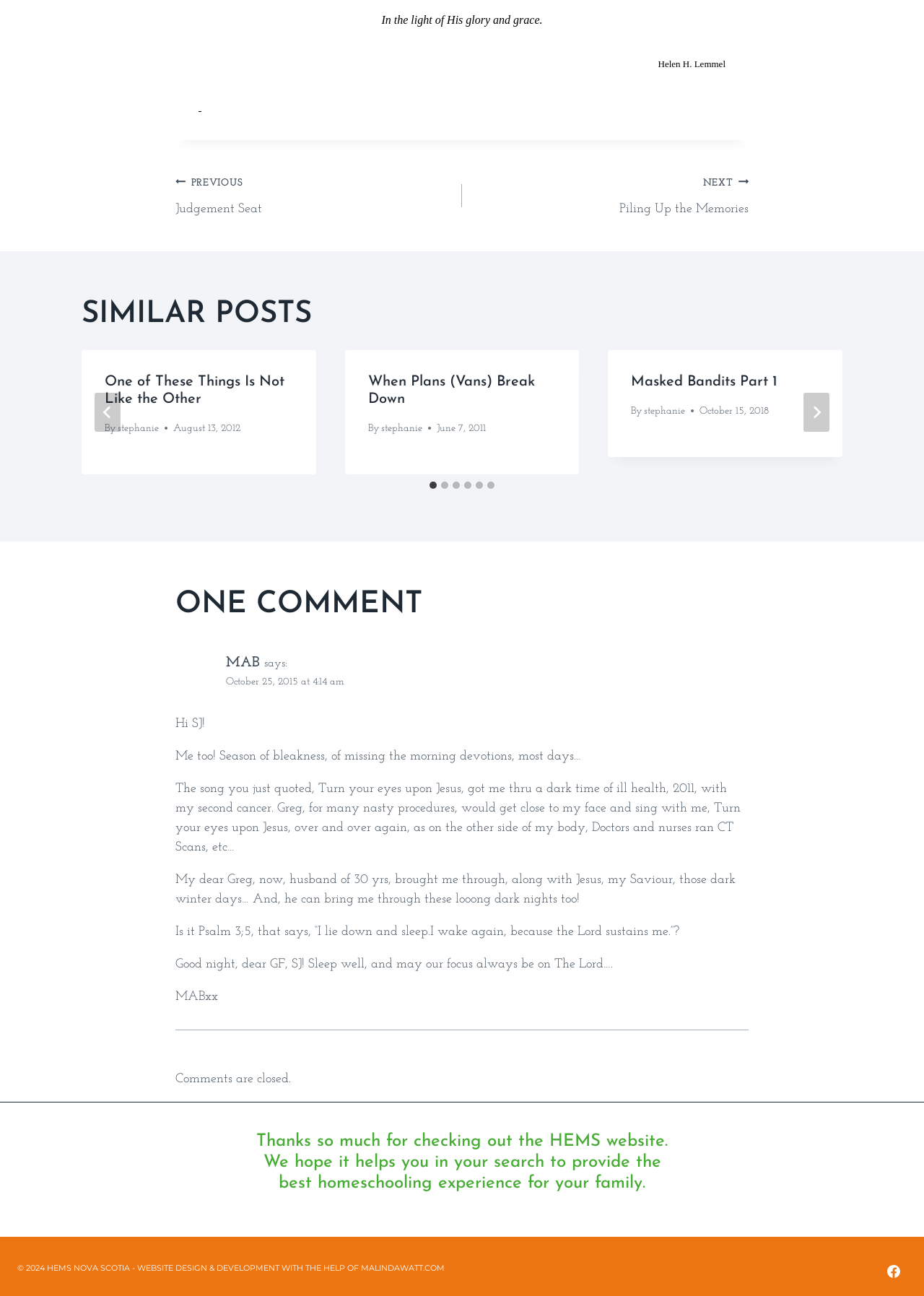Find and indicate the bounding box coordinates of the region you should select to follow the given instruction: "Click the 'NEXT Piling Up the Memories' link".

[0.5, 0.133, 0.81, 0.169]